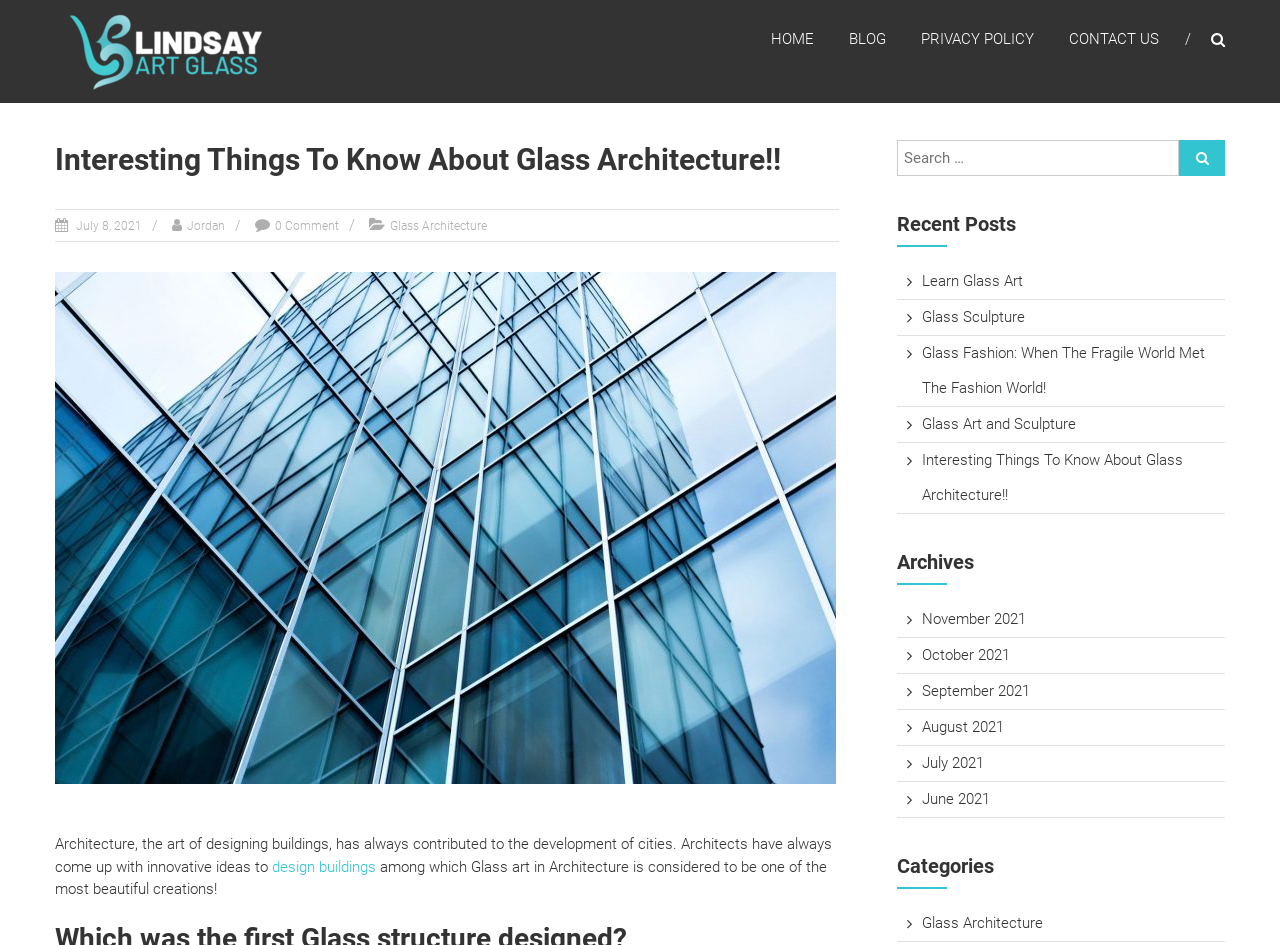How many archives are listed?
Kindly offer a detailed explanation using the data available in the image.

I counted the number of links under the heading 'Archives' and found that there are 6 links, namely 'November 2021', 'October 2021', 'September 2021', 'August 2021', 'July 2021', and 'June 2021'